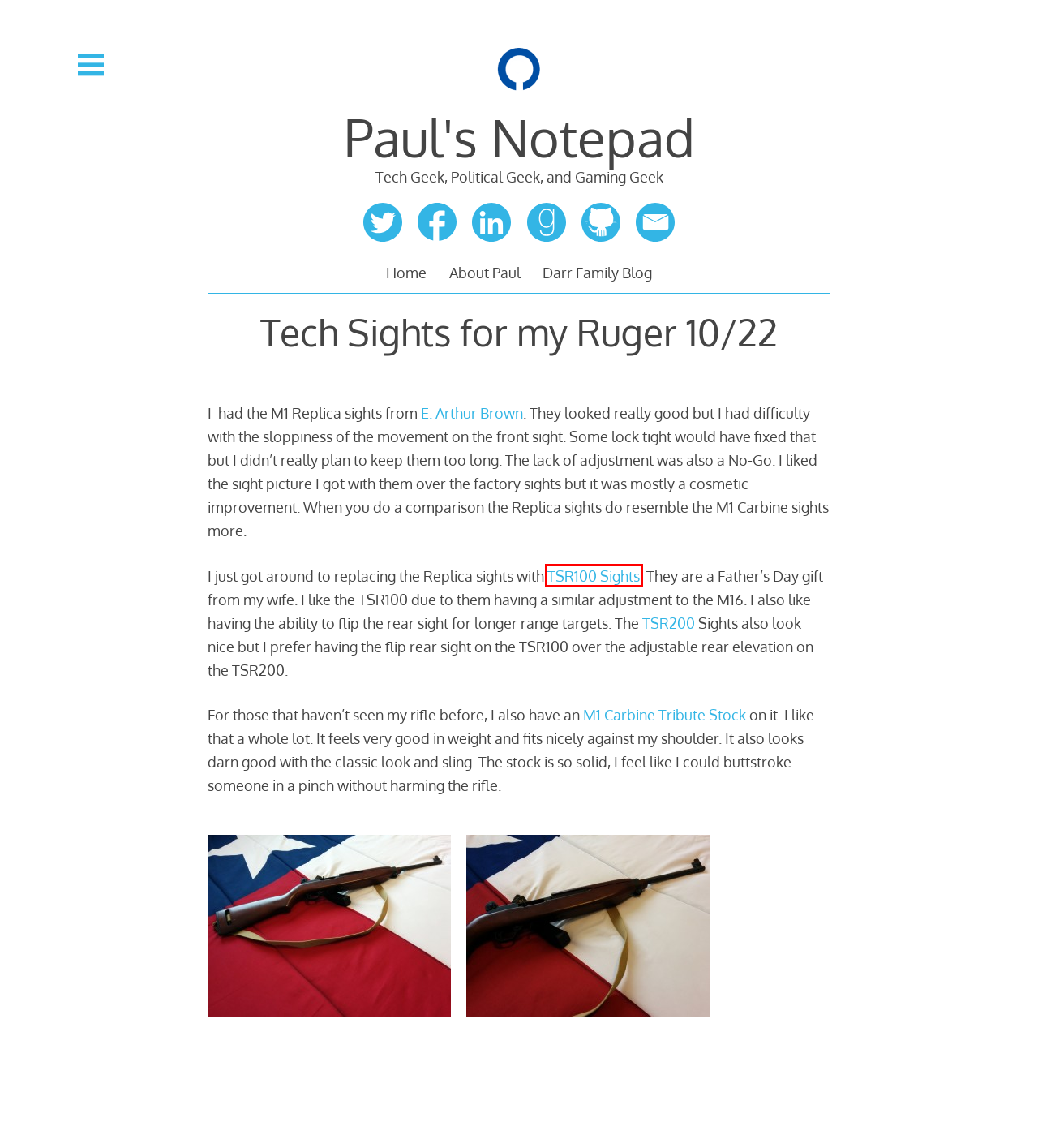Given a screenshot of a webpage with a red bounding box, please pick the webpage description that best fits the new webpage after clicking the element inside the bounding box. Here are the candidates:
A. Darr Family Blog – The place to follow the Darr Family
B. Comments for Paul's Notepad
C. Replica M1 Carbine Ruger 10/22 Stock Conversion w/Two Handguards
D. E. Arthur Brown Company, Inc
E. Paul's Notepad – Tech Geek, Political Geek, and Gaming Geek
F. Amazon.com
G. About – Paul's Notepad
H. Privacy Policy – Akismet

F